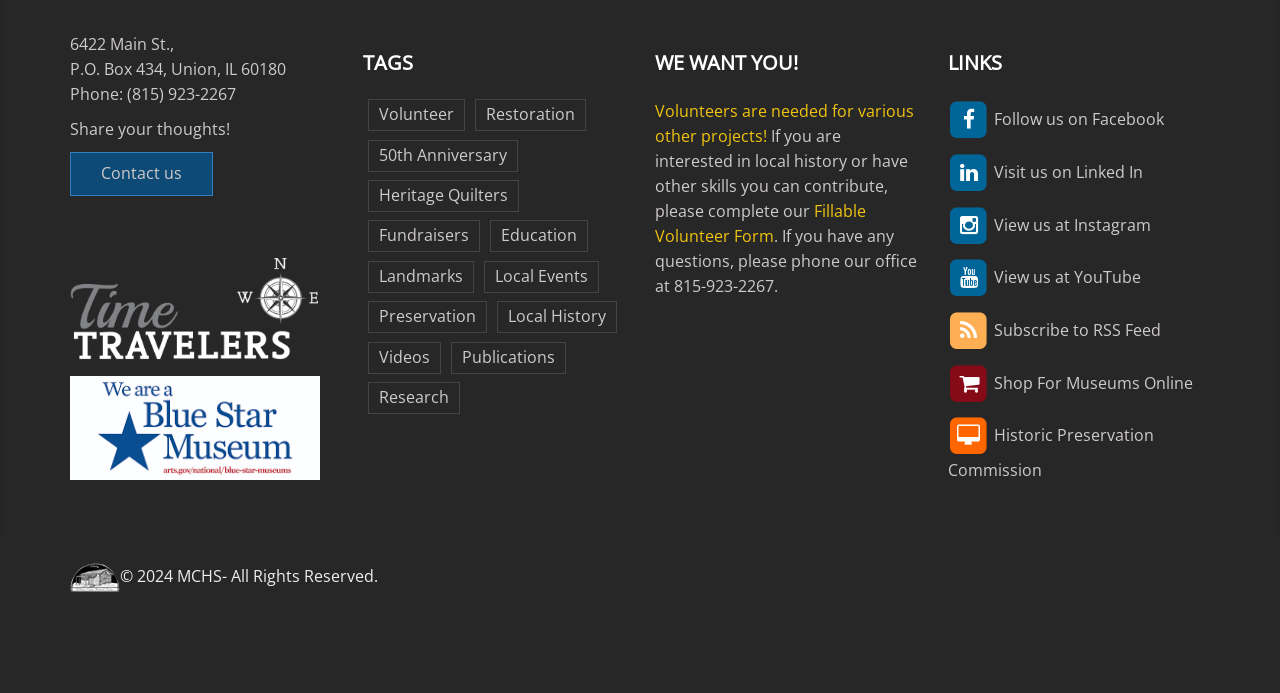Could you locate the bounding box coordinates for the section that should be clicked to accomplish this task: "Visit Time Travelers".

[0.055, 0.426, 0.25, 0.458]